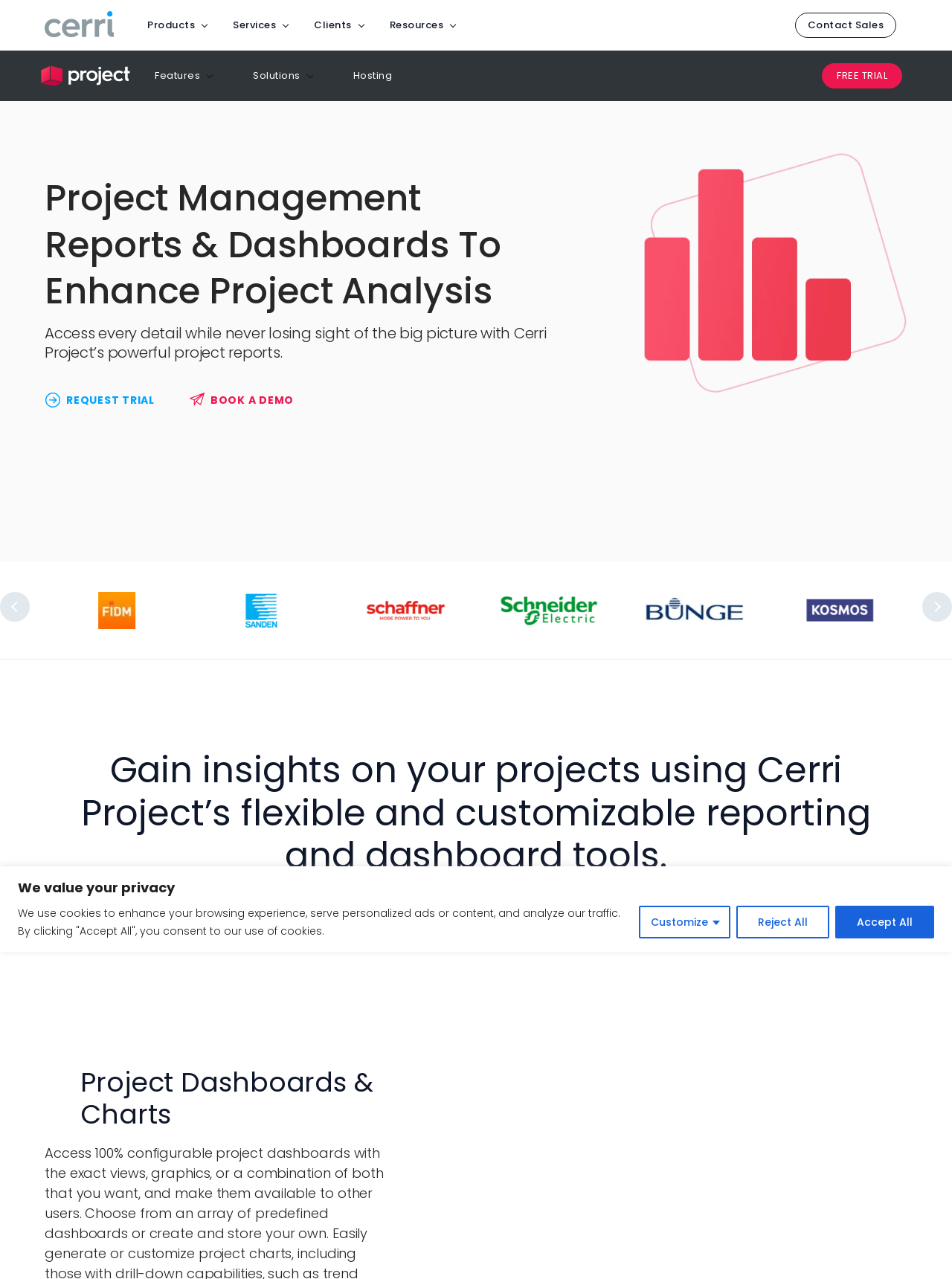Please locate the bounding box coordinates of the element that should be clicked to complete the given instruction: "Click the 'REQUEST TRIAL' link".

[0.047, 0.307, 0.163, 0.319]